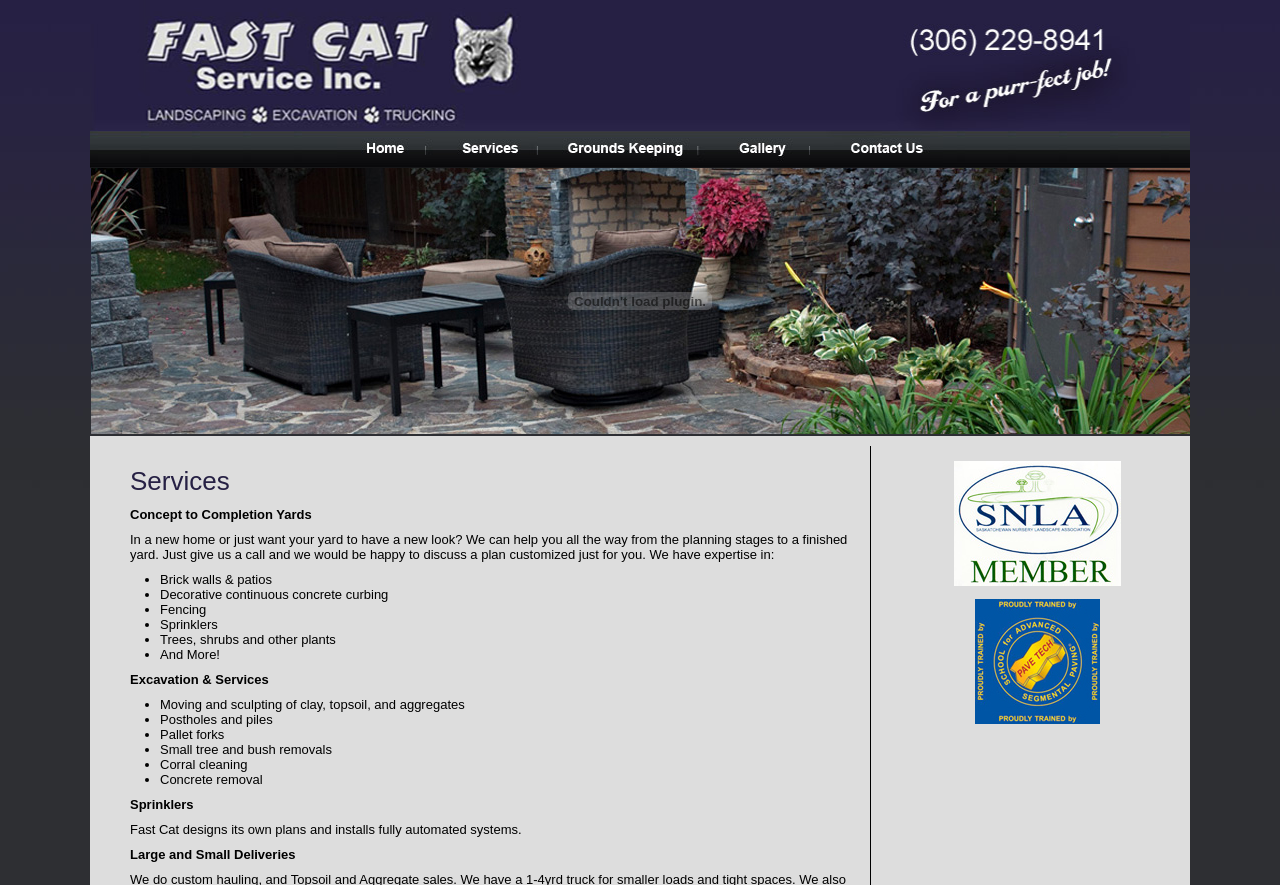Illustrate the webpage with a detailed description.

The webpage is about Fast Cat Service Inc, a company that provides various services related to yard maintenance and landscaping. At the top of the page, there are five links aligned horizontally, taking up about a quarter of the page's width. 

Below the links, there is a plugin object that spans almost the entire width of the page, but it's disabled. 

The main content of the page is divided into three sections. The first section is headed by "Services" and describes the company's yard maintenance services, including concept to completion yards. This section lists the company's expertise in various areas, such as brick walls and patios, decorative continuous concrete curbing, fencing, sprinklers, and more.

The second section is headed by "Excavation & Services" and lists the company's excavation services, including moving and sculpting of clay, topsoil, and aggregates, postholes and piles, pallet forks, small tree and bush removals, corral cleaning, and concrete removal.

The third section is focused on sprinkler systems, stating that Fast Cat designs its own plans and installs fully automated systems. 

Finally, at the bottom of the page, there is a section titled "Large and Small Deliveries".